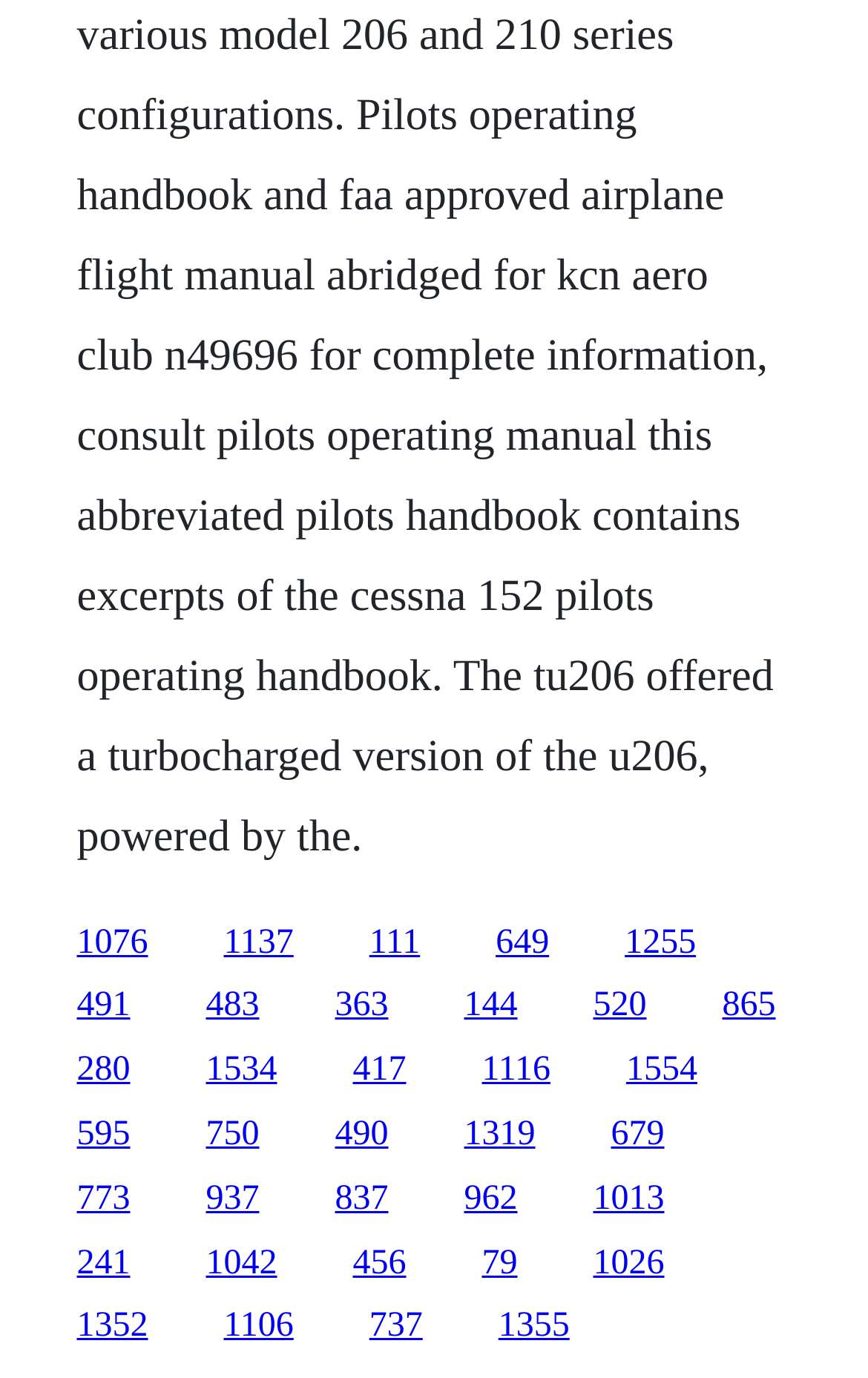Please determine the bounding box of the UI element that matches this description: 241. The coordinates should be given as (top-left x, top-left y, bottom-right x, bottom-right y), with all values between 0 and 1.

[0.088, 0.902, 0.15, 0.93]